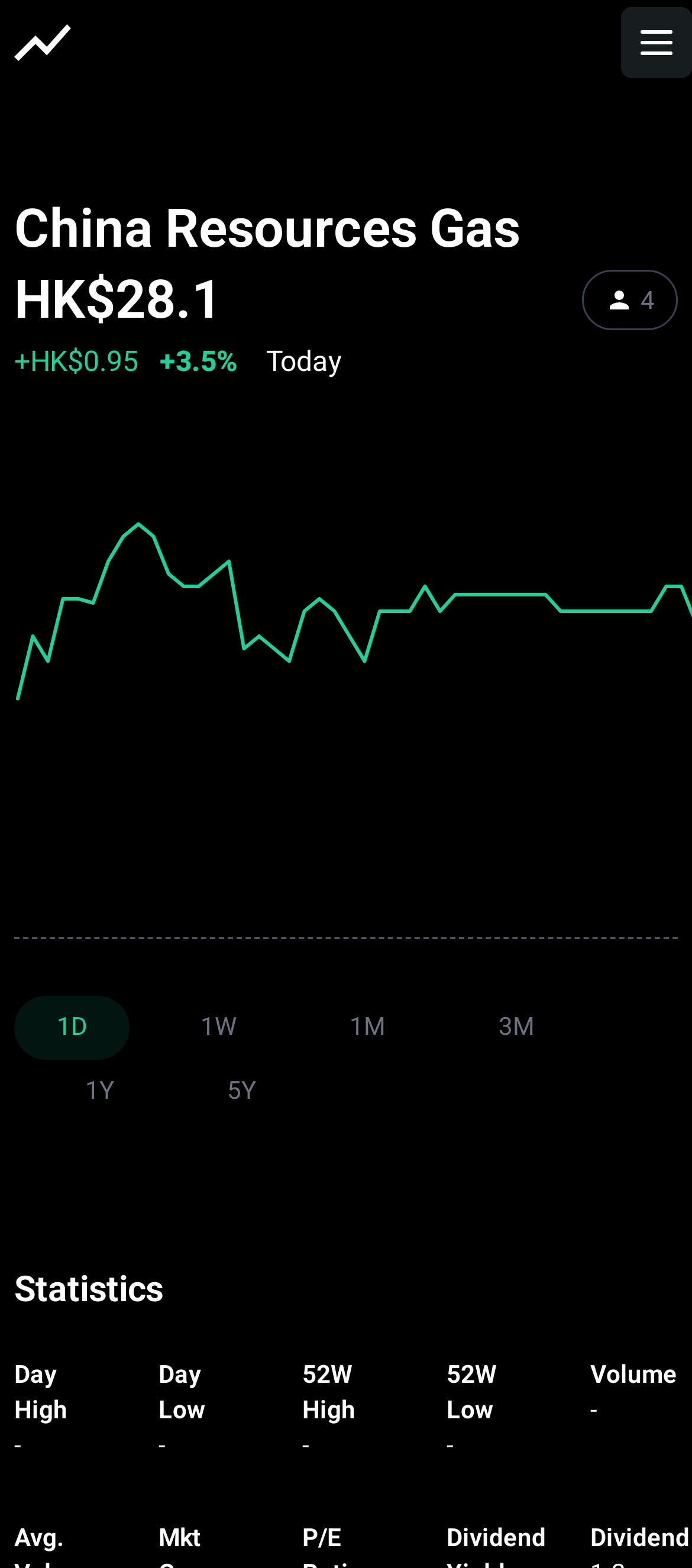What is the percentage change in the stock price today?
Please provide a single word or phrase in response based on the screenshot.

+3.5%